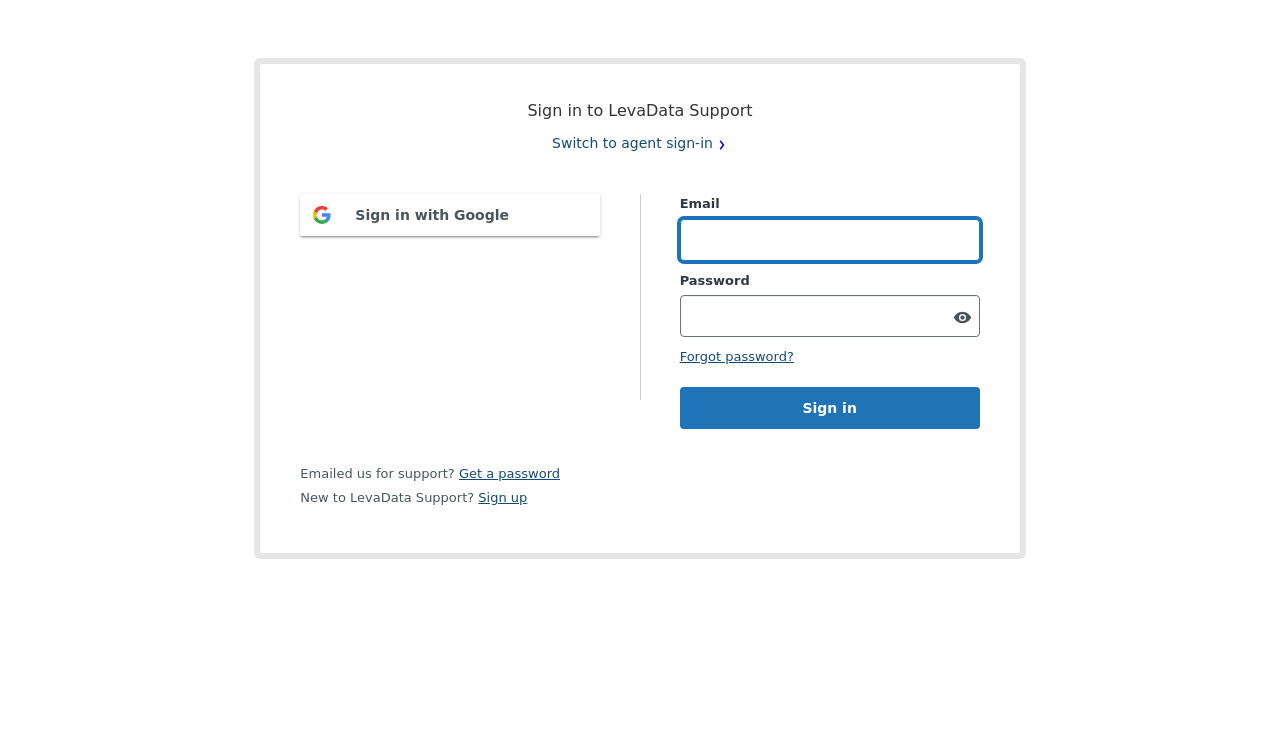Locate the bounding box coordinates of the element that should be clicked to execute the following instruction: "Switch to agent sign-in".

[0.431, 0.177, 0.569, 0.205]